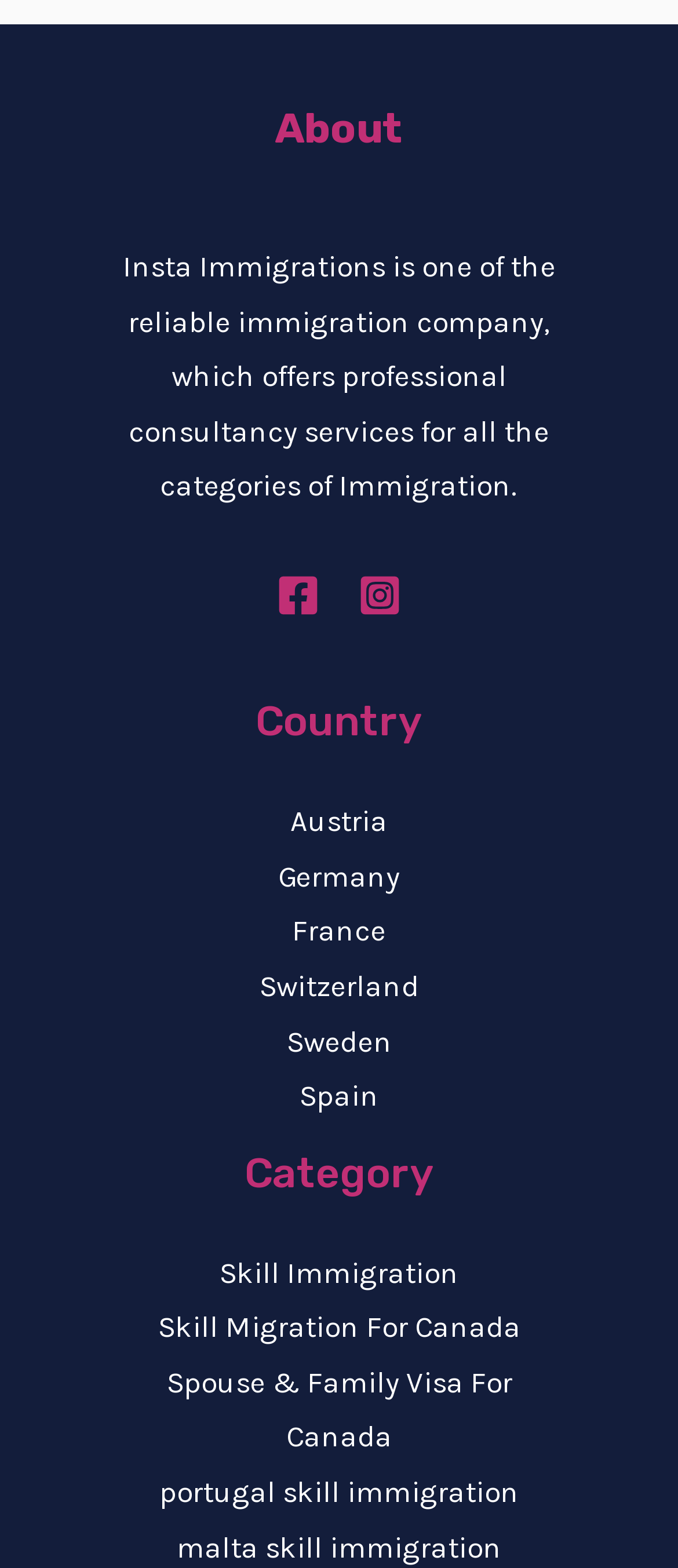Identify the bounding box of the UI element that matches this description: "Skill Immigration".

[0.323, 0.8, 0.677, 0.822]